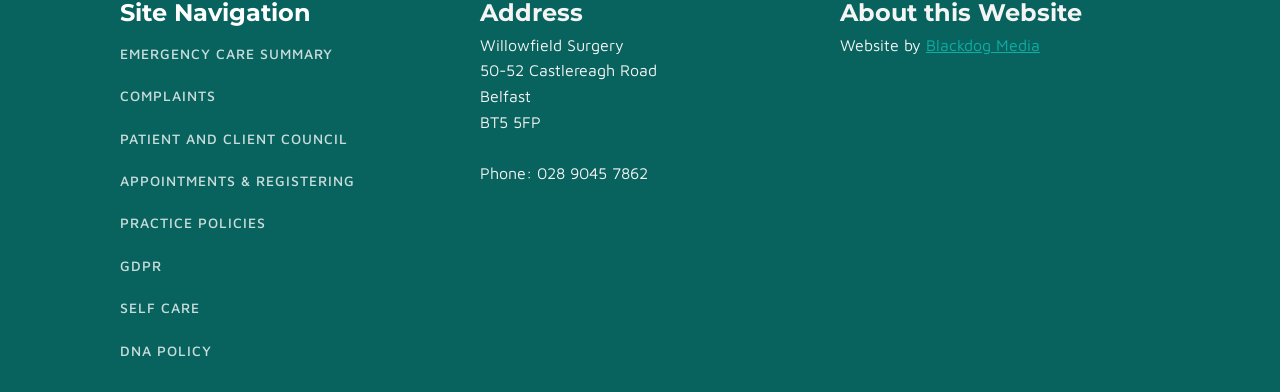Can you specify the bounding box coordinates of the area that needs to be clicked to fulfill the following instruction: "visit website by Blackdog Media"?

[0.723, 0.091, 0.812, 0.137]